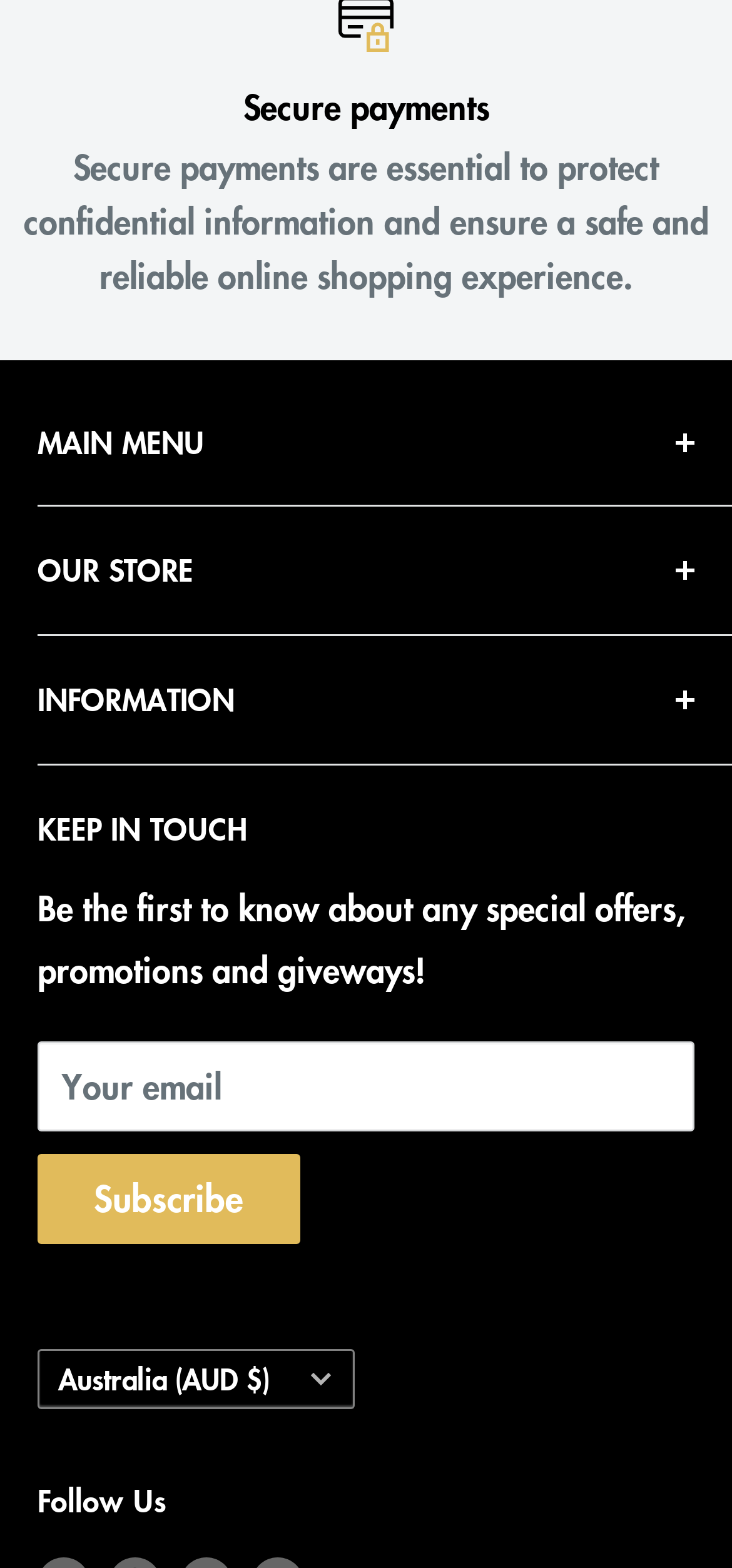Identify the bounding box coordinates for the region of the element that should be clicked to carry out the instruction: "Subscribe to the newsletter". The bounding box coordinates should be four float numbers between 0 and 1, i.e., [left, top, right, bottom].

[0.051, 0.736, 0.41, 0.793]